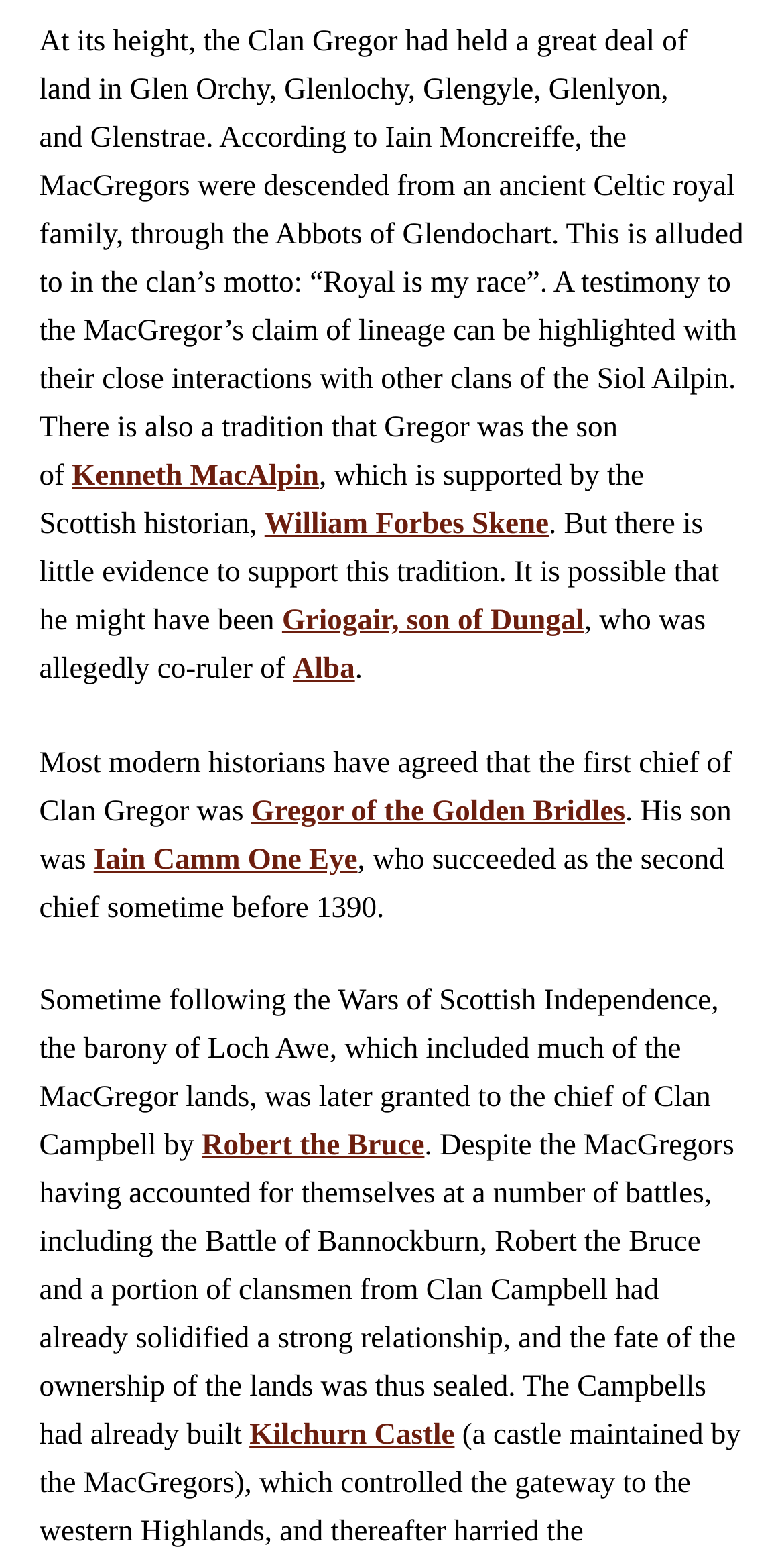Provide a short, one-word or phrase answer to the question below:
Who granted the barony of Loch Awe to the chief of Clan Campbell?

Robert the Bruce